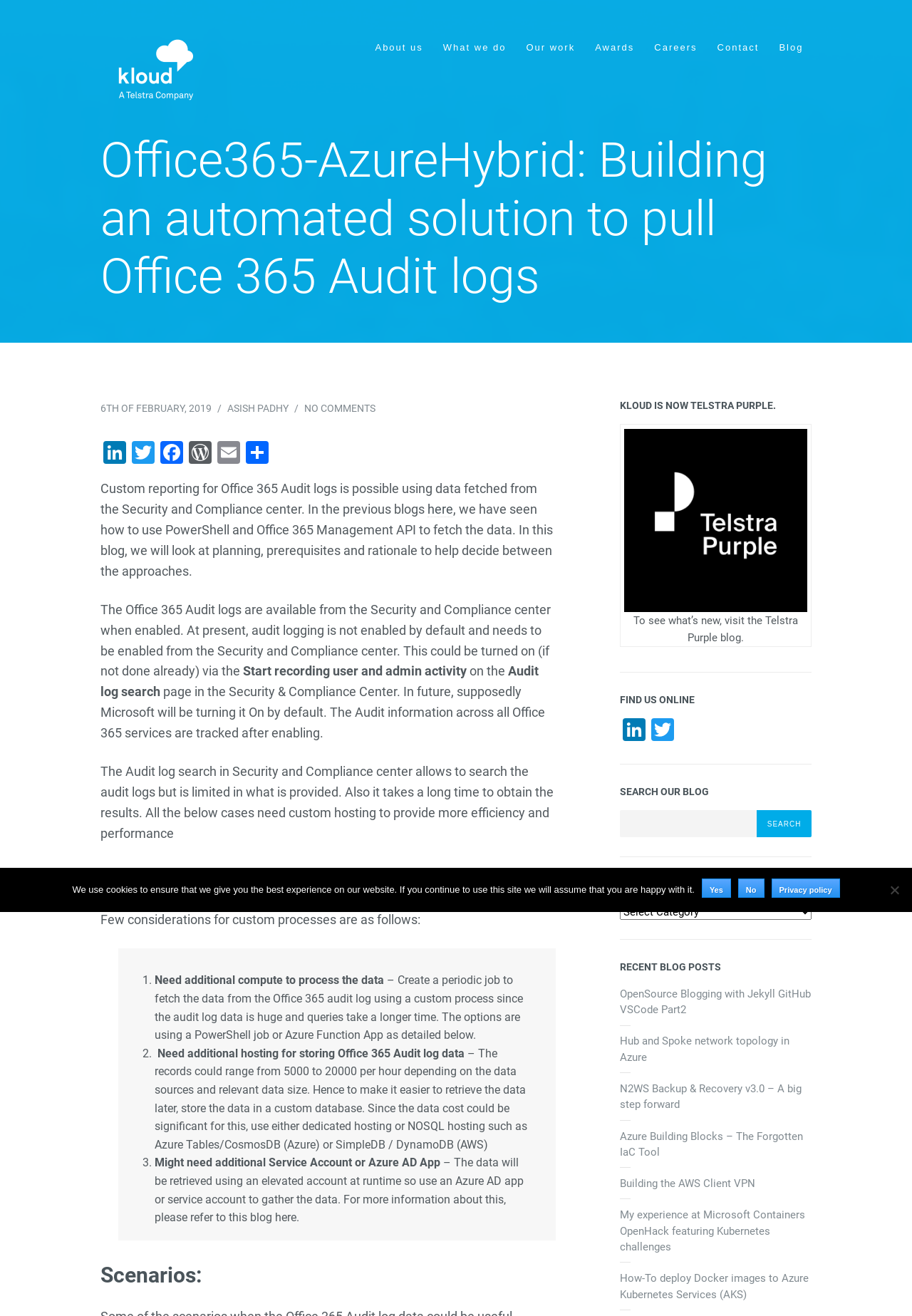Generate a thorough explanation of the webpage's elements.

This webpage is a blog post titled "Office365-AzureHybrid: Building an automated solution to pull Office 365 Audit logs" on the Kloud Blog. At the top, there is a header section with a logo and a navigation menu with links to "About us", "What we do", "Our work", "Awards", "Careers", "Contact", and "Blog". Below the header, there is a section with the blog post title, a date "6TH OF FEBRUARY, 2019", and the author's name "ASISH PADHY". 

On the left side, there are social media links to LinkedIn, Twitter, Facebook, WordPress, Email, and Share. The main content of the blog post is divided into sections, including "Planning and prerequisites", "Scenarios", and others. Each section has a heading and several paragraphs of text, with some links and bullet points. The text discusses custom reporting for Office 365 Audit logs, planning, and prerequisites for custom processes.

On the right side, there are several sections, including "FIND US ONLINE" with links to LinkedIn and Twitter, "SEARCH OUR BLOG" with a search box, "BLOG POST CATEGORY FILTER" with a dropdown menu, and "RECENT BLOG POSTS" with links to several other blog posts. At the bottom, there is a "Cookie Notice" dialog with a message about using cookies and links to "Yes", "No", and "Privacy policy".